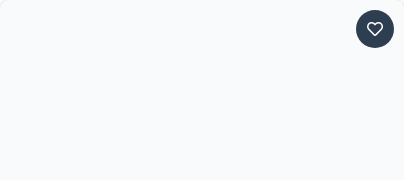What technology does Dreamfrabic utilize?
Based on the image, provide your answer in one word or phrase.

Stable Diffusion